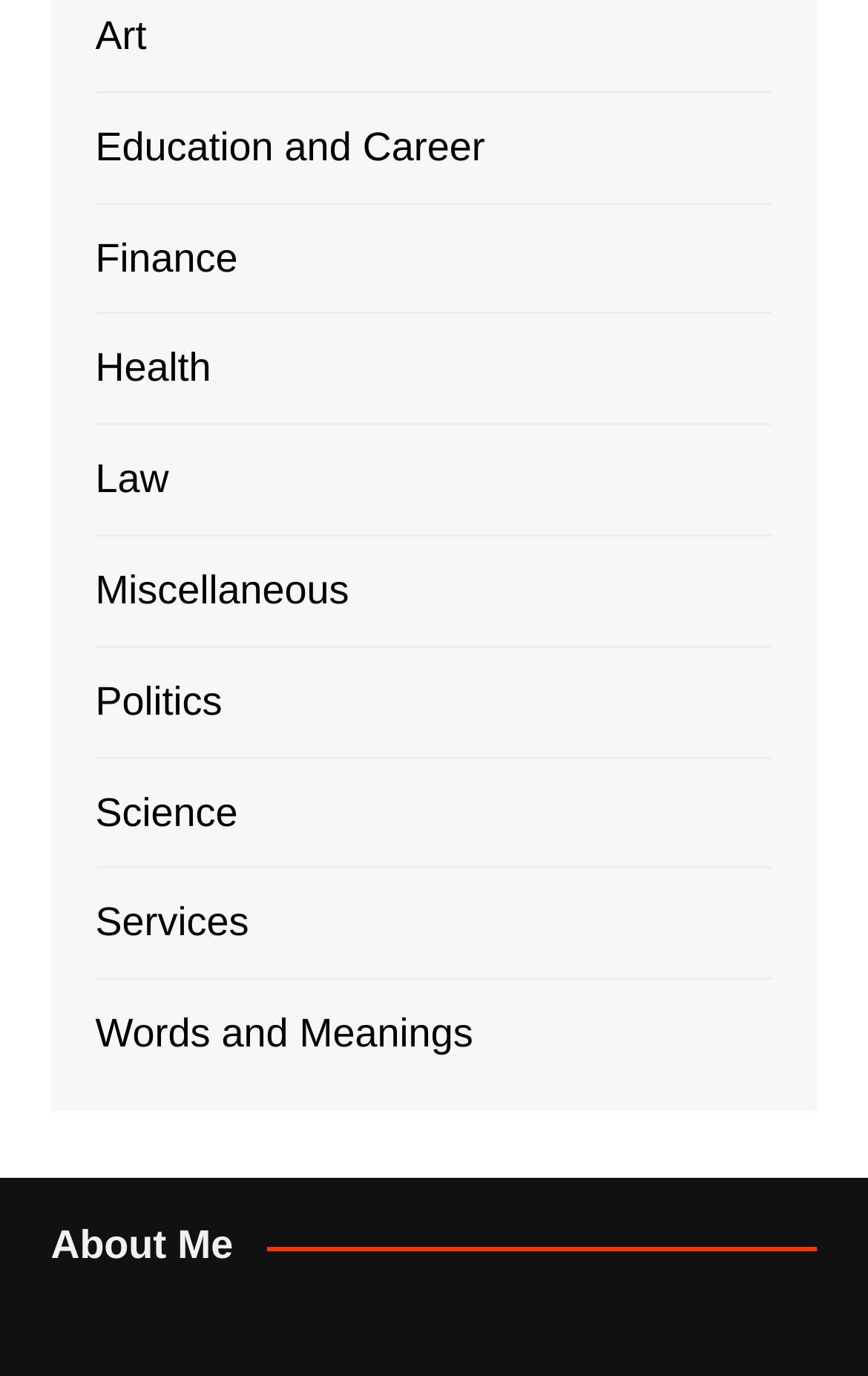Please find the bounding box for the following UI element description. Provide the coordinates in (top-left x, top-left y, bottom-right x, bottom-right y) format, with values between 0 and 1: Art

[0.11, 0.003, 0.169, 0.05]